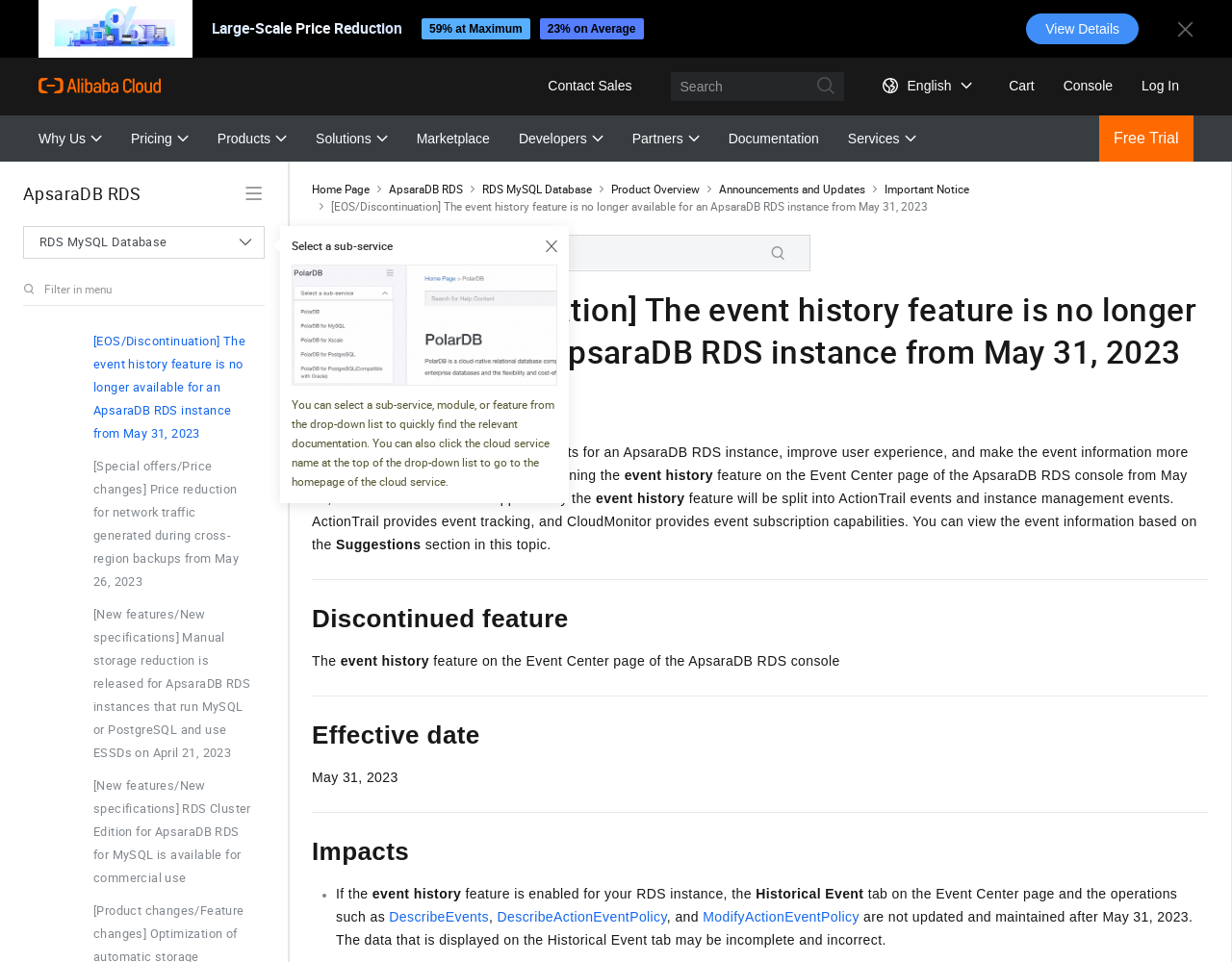Locate the heading on the webpage and return its text.

[EOS/Discontinuation] The event history feature is no longer available for an ApsaraDB RDS instance from May 31, 2023